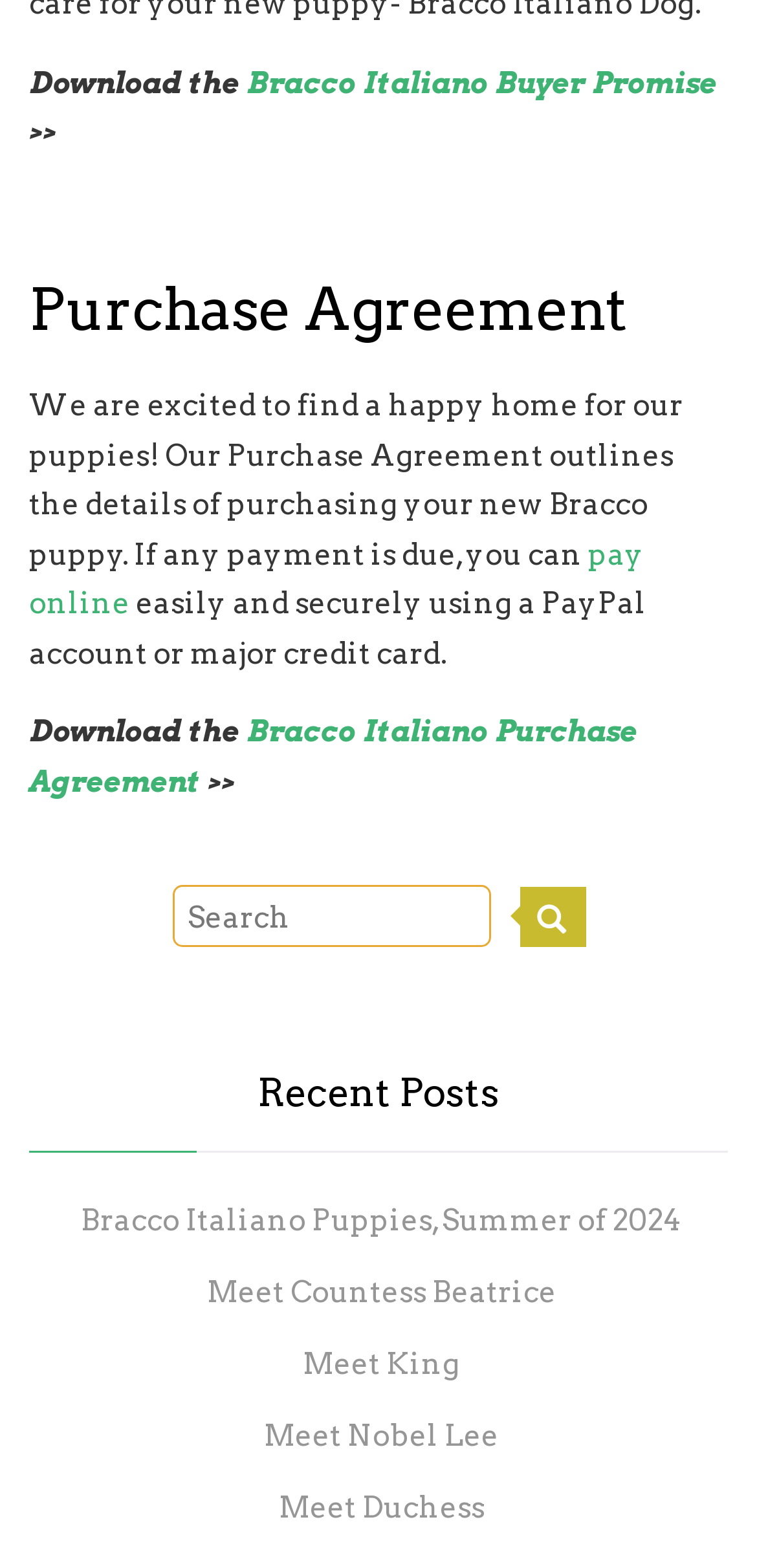Answer the question below using just one word or a short phrase: 
What is the title of the recent post section?

Recent Posts